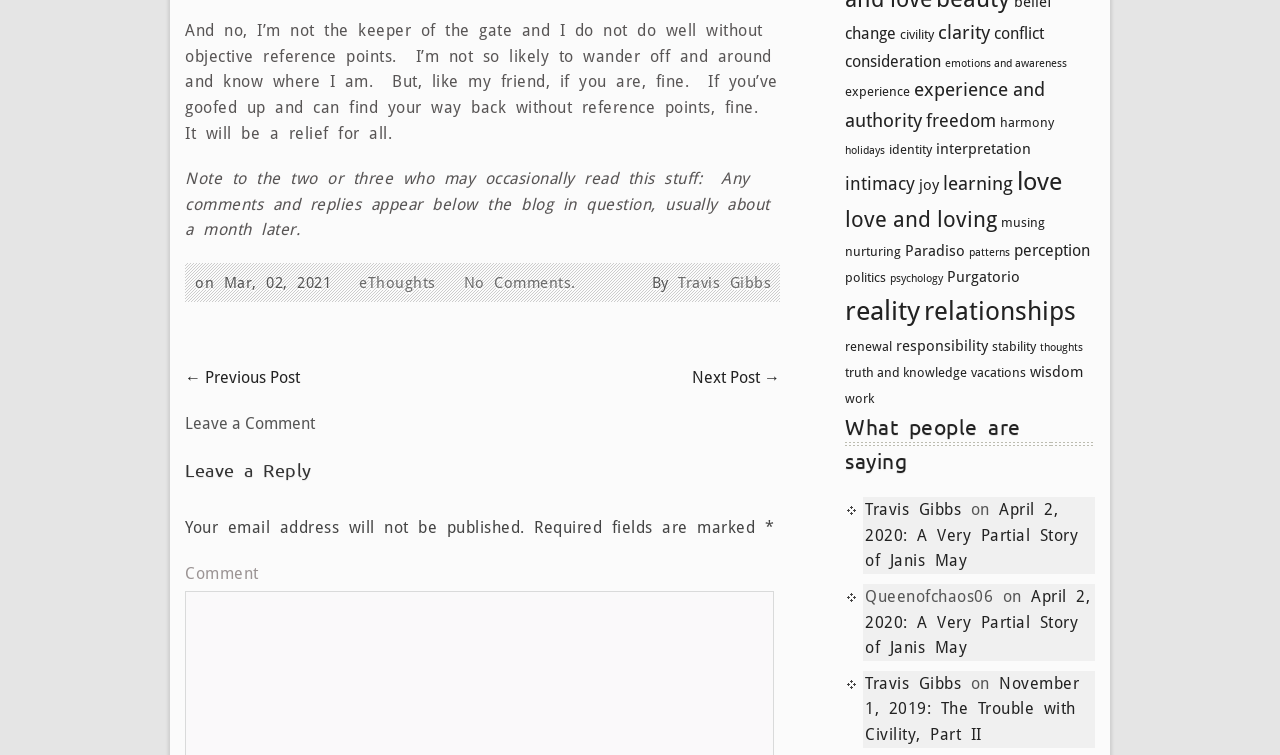What is the date of the blog post?
Answer the question with just one word or phrase using the image.

Mar, 02, 2021